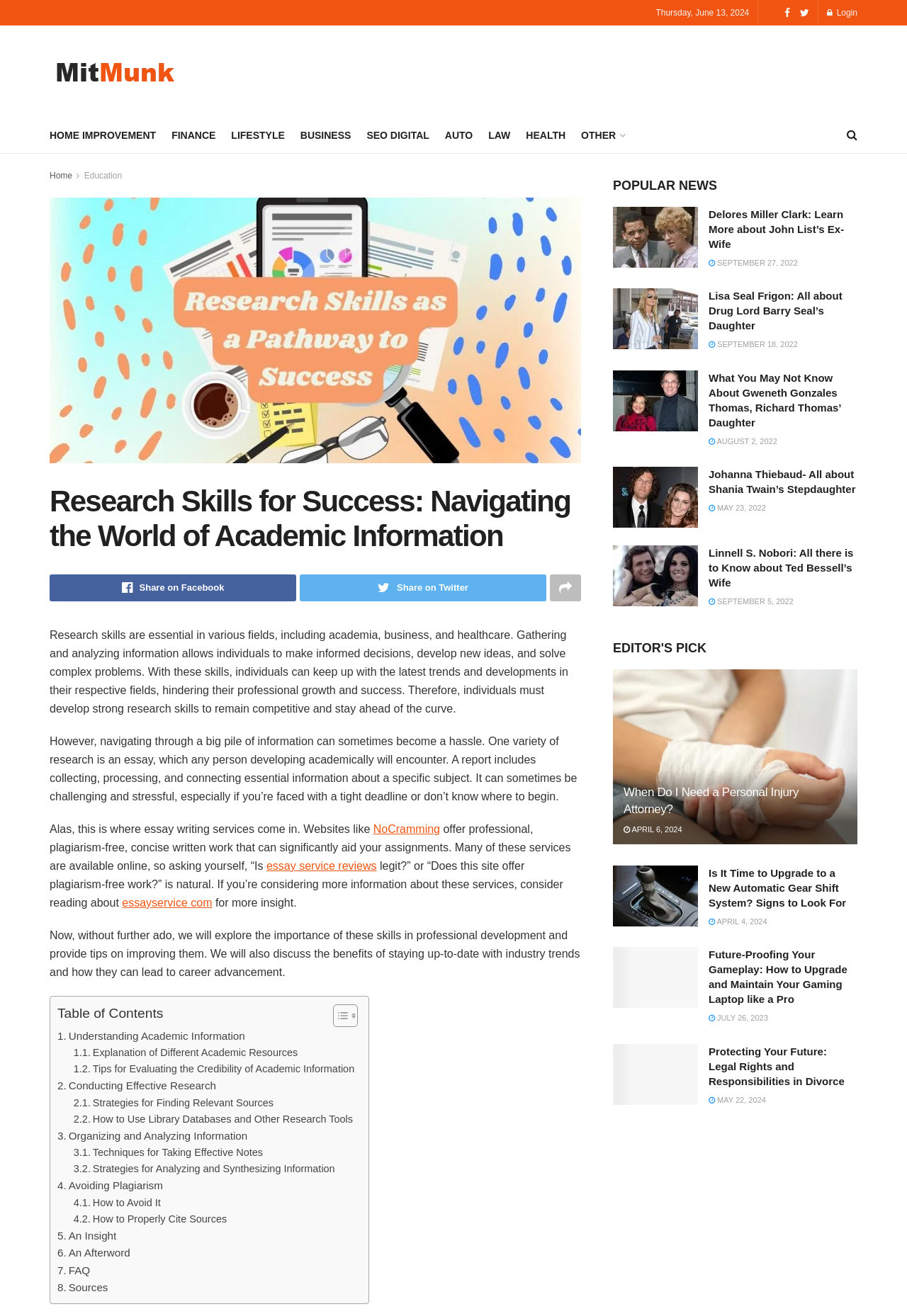Determine the bounding box coordinates of the element's region needed to click to follow the instruction: "View the 'Table of Contents'". Provide these coordinates as four float numbers between 0 and 1, formatted as [left, top, right, bottom].

[0.063, 0.764, 0.18, 0.776]